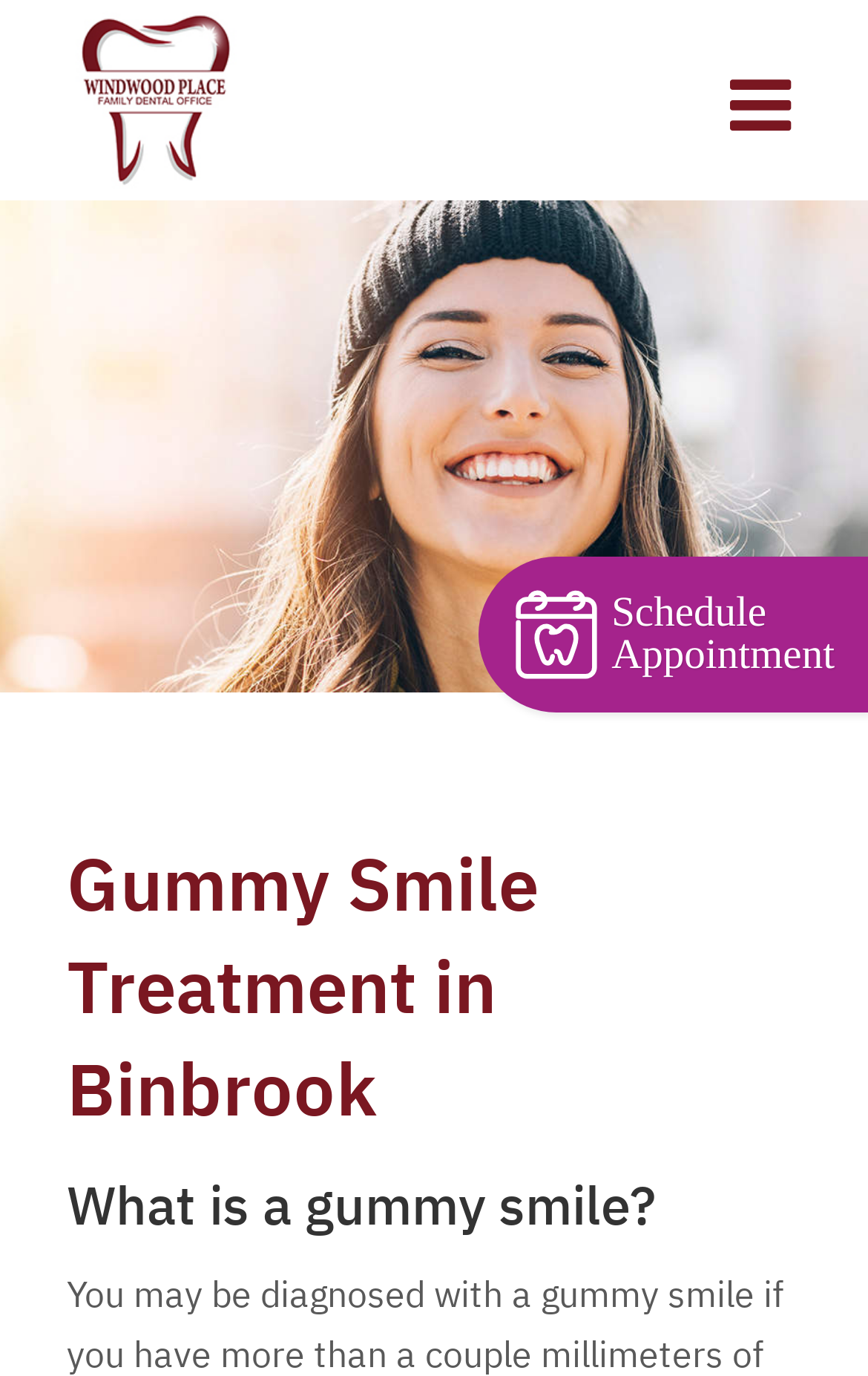Create a detailed description of the webpage's content and layout.

The webpage is about Windwood Place Family Dental, specifically focusing on gummy smile treatment in Binbrook. At the top left corner, there is a logo of Windwood Place Dental, which is also a clickable link. On the top right corner, there is a toggle button to open the mobile menu. 

Below the logo, there is a prominent heading that reads "Gummy Smile Treatment in Binbrook". Further down, there is another heading that asks "What is a gummy smile?".

On the right side of the page, there is an image, likely related to gummy smile treatment. Next to the image, there are two lines of text, "Schedule" and "Appointment", which are likely related to booking a dental appointment.

The overall content of the page seems to be informative, providing details about gummy smile treatment and possibly offering a way to schedule an appointment.